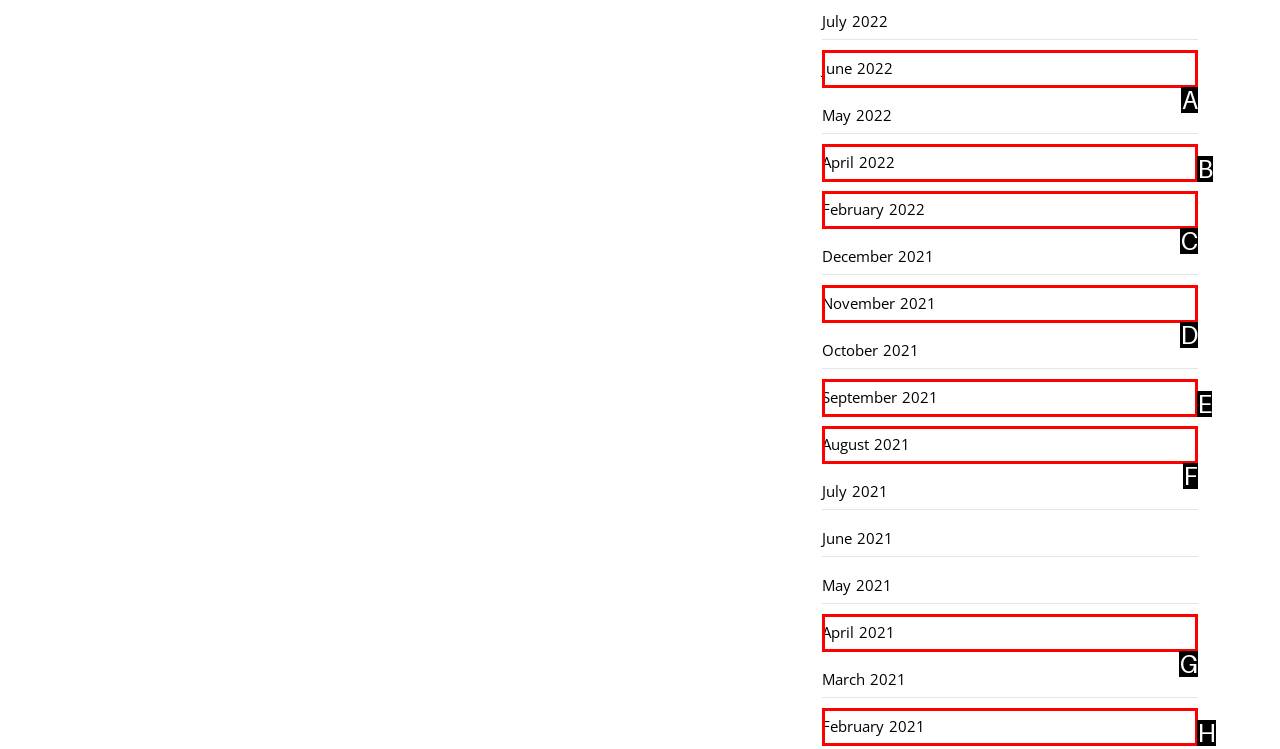Which UI element corresponds to this description: share
Reply with the letter of the correct option.

None